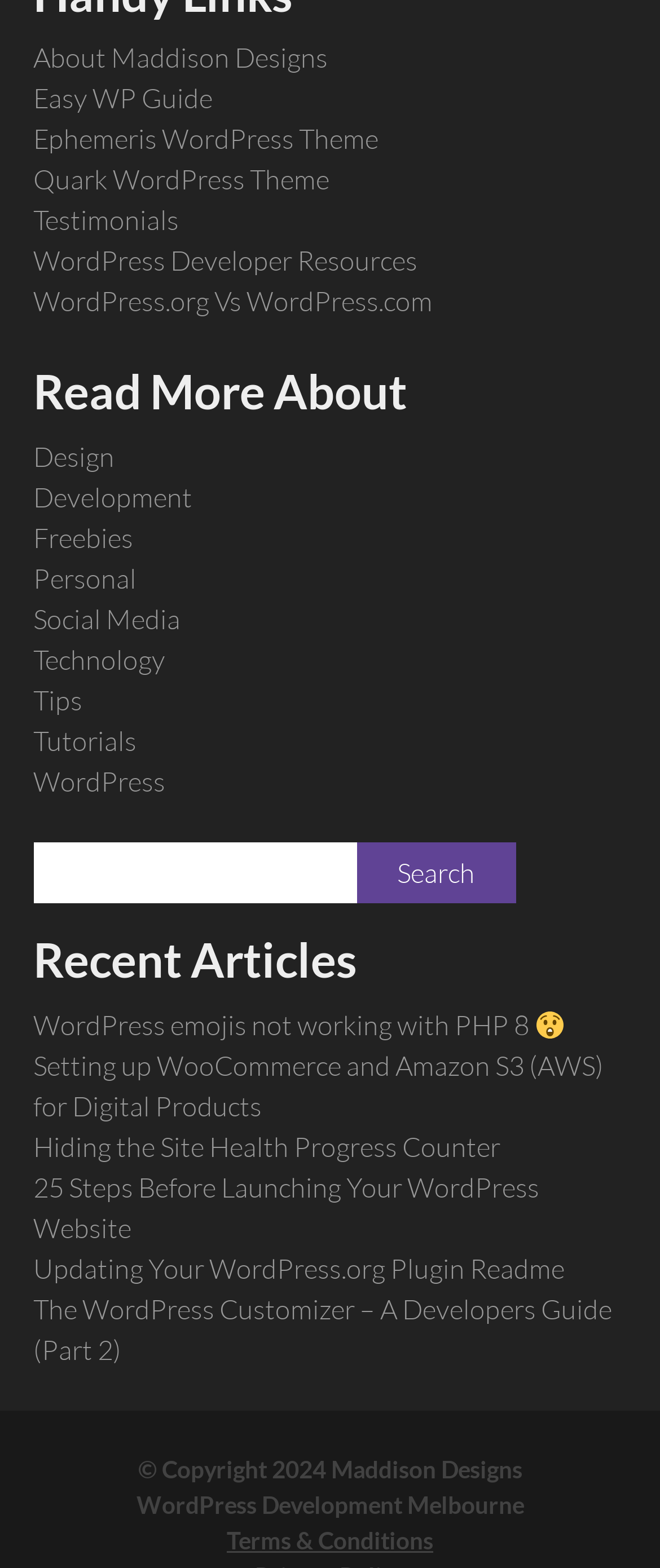Show the bounding box coordinates of the region that should be clicked to follow the instruction: "View recent article about WordPress emojis."

[0.05, 0.643, 0.856, 0.665]